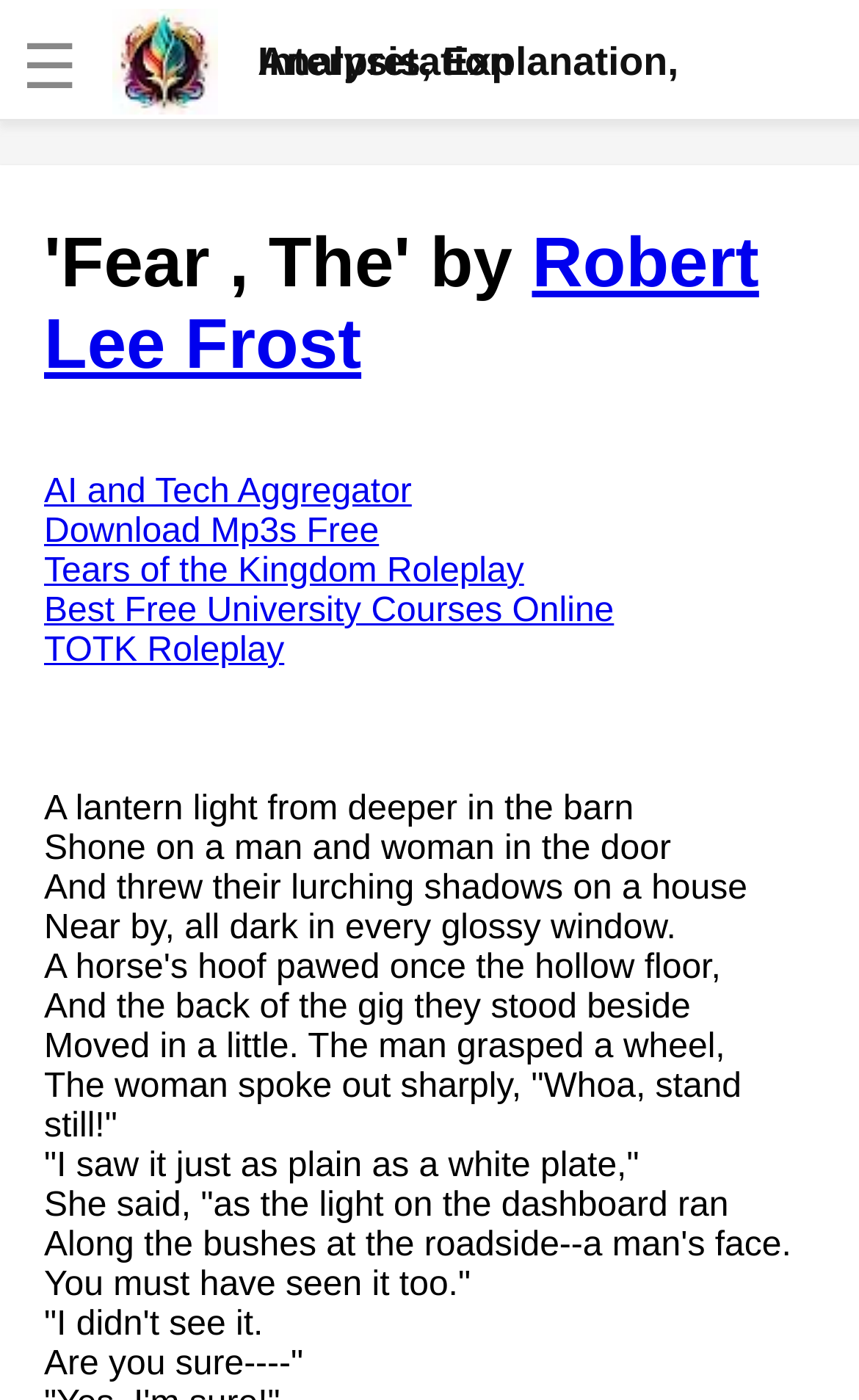Please determine the bounding box coordinates of the section I need to click to accomplish this instruction: "Click the checkbox to toggle the logo".

[0.01, 0.005, 0.044, 0.025]